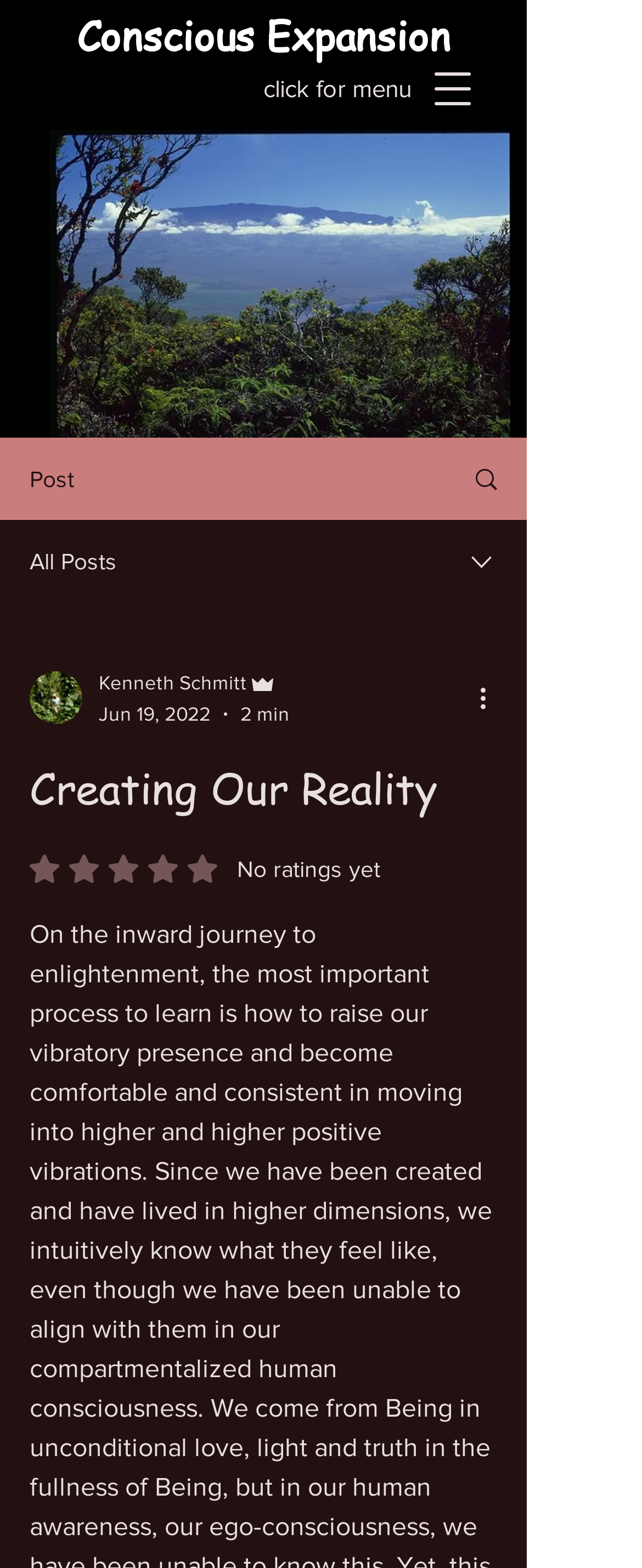Create an elaborate caption for the webpage.

The webpage is about "Creating Our Reality" and focuses on conscious expansion and personal growth. At the top left, there is a heading "Conscious Expansion" followed by a button to open the navigation menu. Below the heading, there is a static text "click for menu" and a button to open the navigation menu again.

On the left side, there are several menu items, including "Post" and "All Posts", each accompanied by an image. Below these menu items, there is a combobox with a dropdown menu, which contains the writer's picture, name "Kenneth Schmitt", and role "Admin", along with the date "Jun 19, 2022" and a reading time of "2 min".

To the right of the combobox, there is a button "More actions" with an image. Below this button, there is a heading "Creating Our Reality" which is the main title of the webpage. Underneath the heading, there is a button to rate the content, currently showing "0 out of 5 stars. No ratings yet".

The webpage also has a meta description that mentions the inward journey to enlightenment and raising one's vibratory presence, which suggests that the content of the webpage is related to spiritual growth and self-awareness.